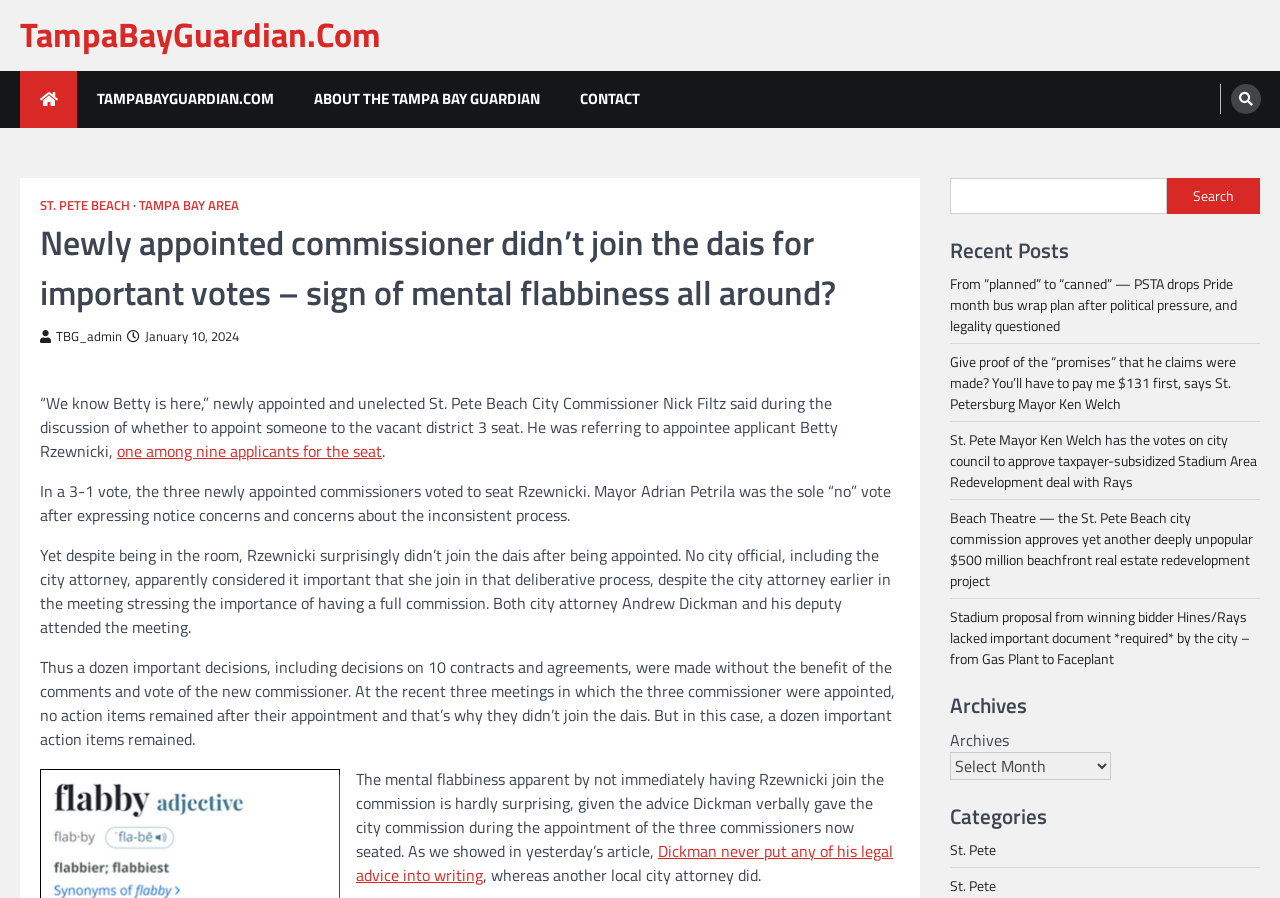Determine the bounding box coordinates for the clickable element required to fulfill the instruction: "Submit email for mailing list". Provide the coordinates as four float numbers between 0 and 1, i.e., [left, top, right, bottom].

None